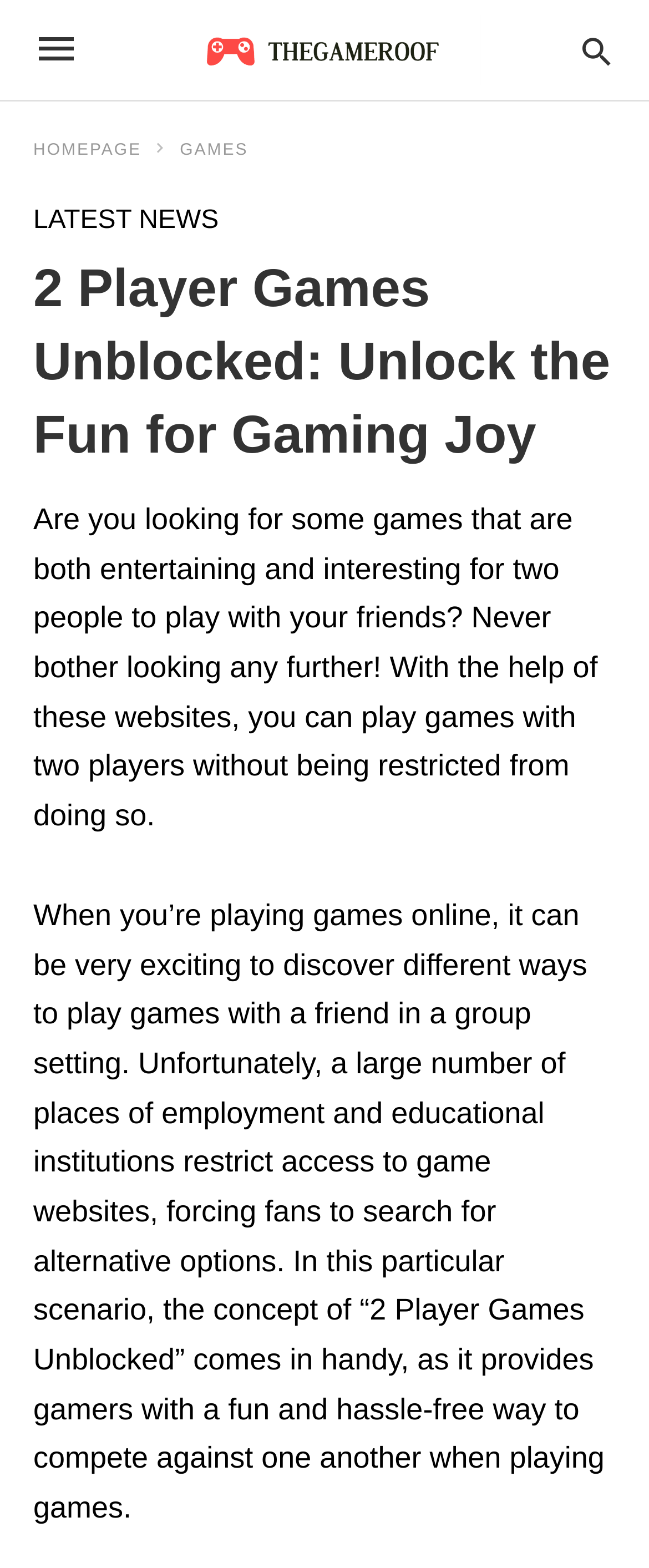What type of games are available on the website?
From the image, respond using a single word or phrase.

Action and strategy games